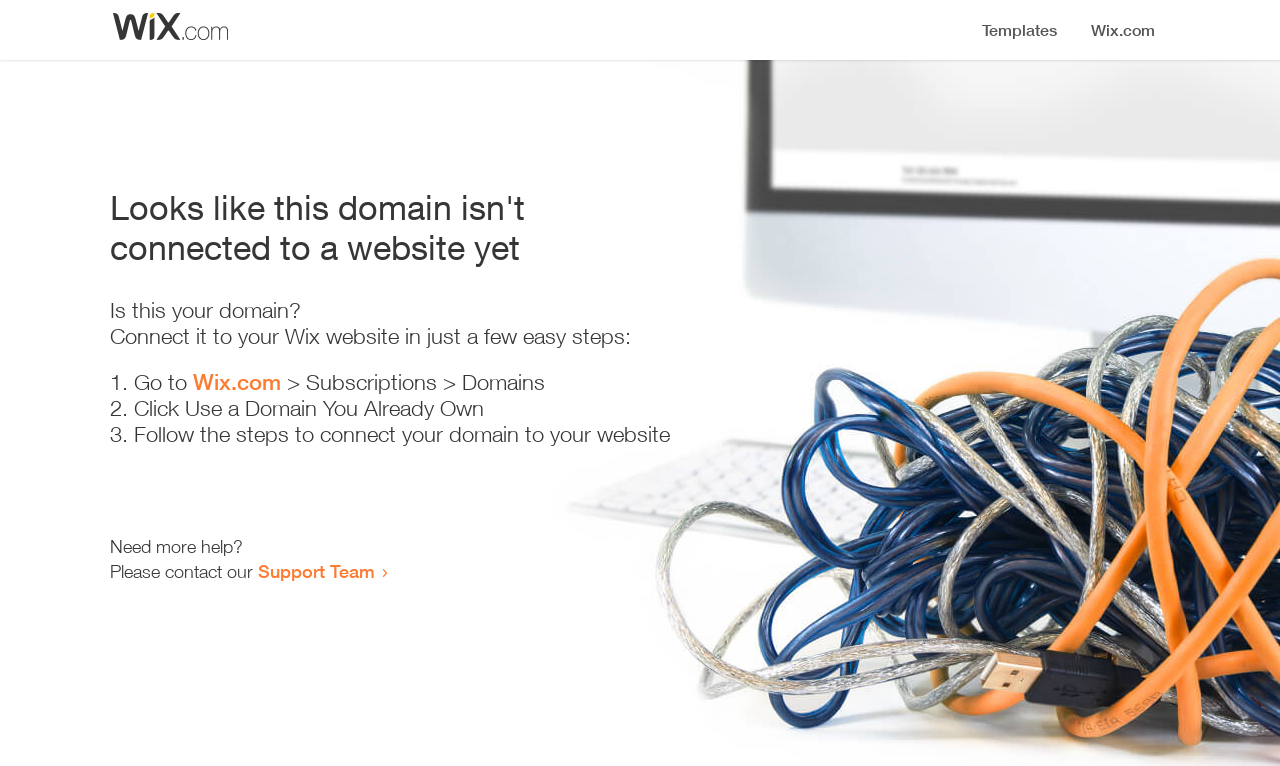What is the first step to connect the domain to a website?
Look at the screenshot and respond with a single word or phrase.

Go to Wix.com